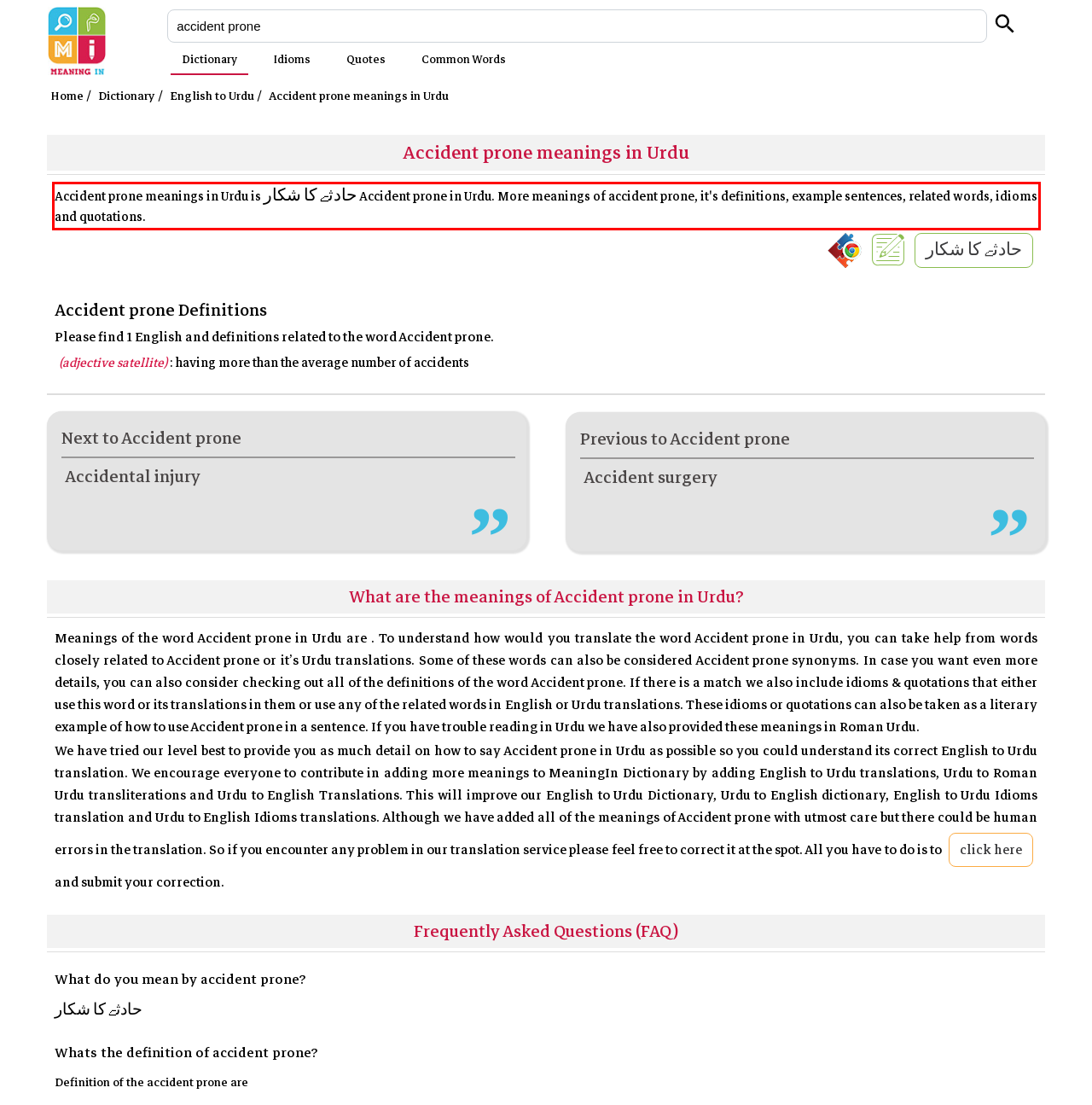Given the screenshot of the webpage, identify the red bounding box, and recognize the text content inside that red bounding box.

Accident prone meanings in Urdu is حادثے کا شکار Accident prone in Urdu. More meanings of accident prone, it's definitions, example sentences, related words, idioms and quotations.